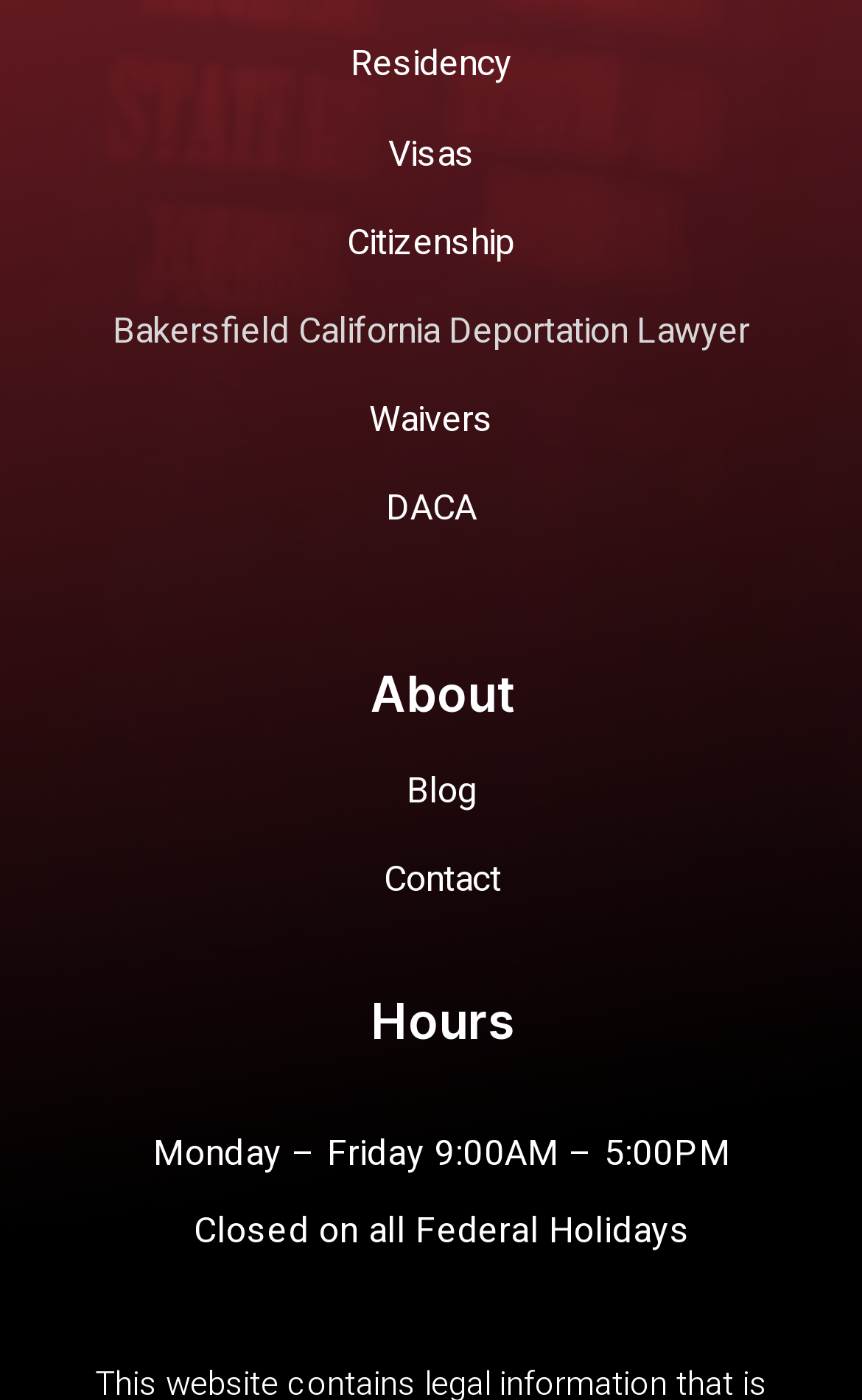Provide the bounding box coordinates of the HTML element described by the text: "Cookie Policy".

None